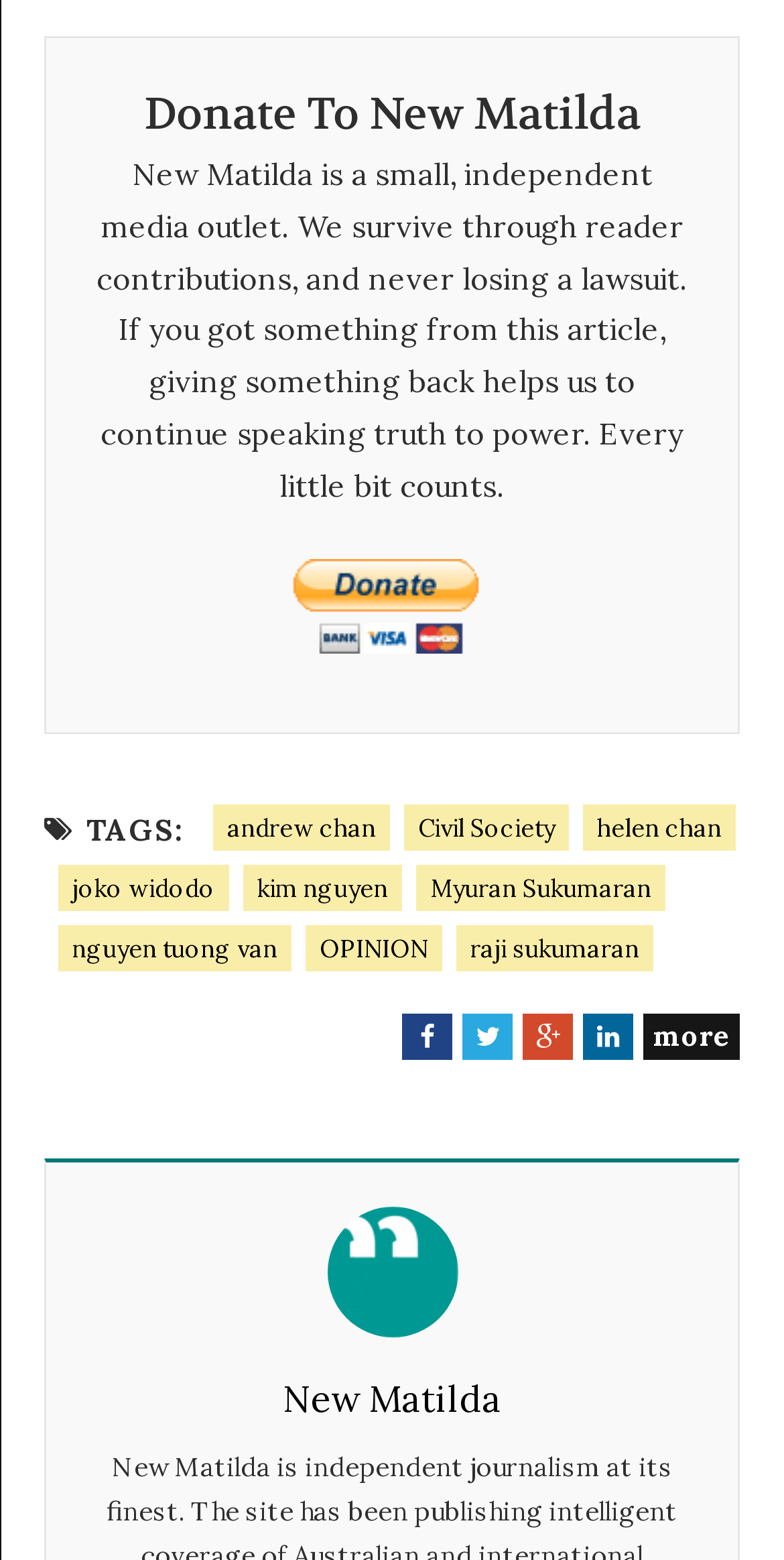Determine the bounding box coordinates of the area to click in order to meet this instruction: "Share this article on Facebook".

[0.513, 0.65, 0.577, 0.679]